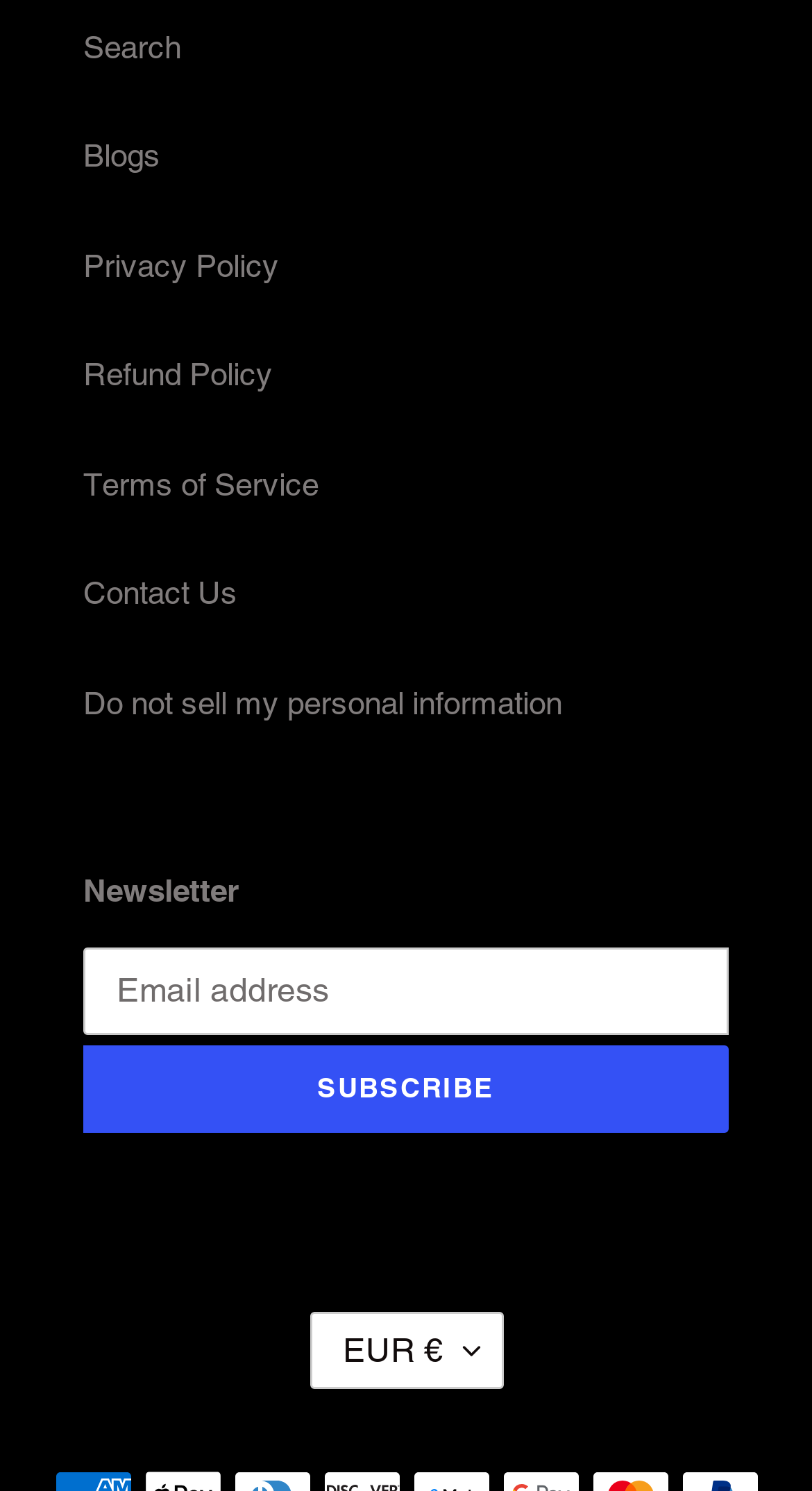Give a succinct answer to this question in a single word or phrase: 
What is the function of the 'SUBSCRIBE' button?

Subscribe to newsletter